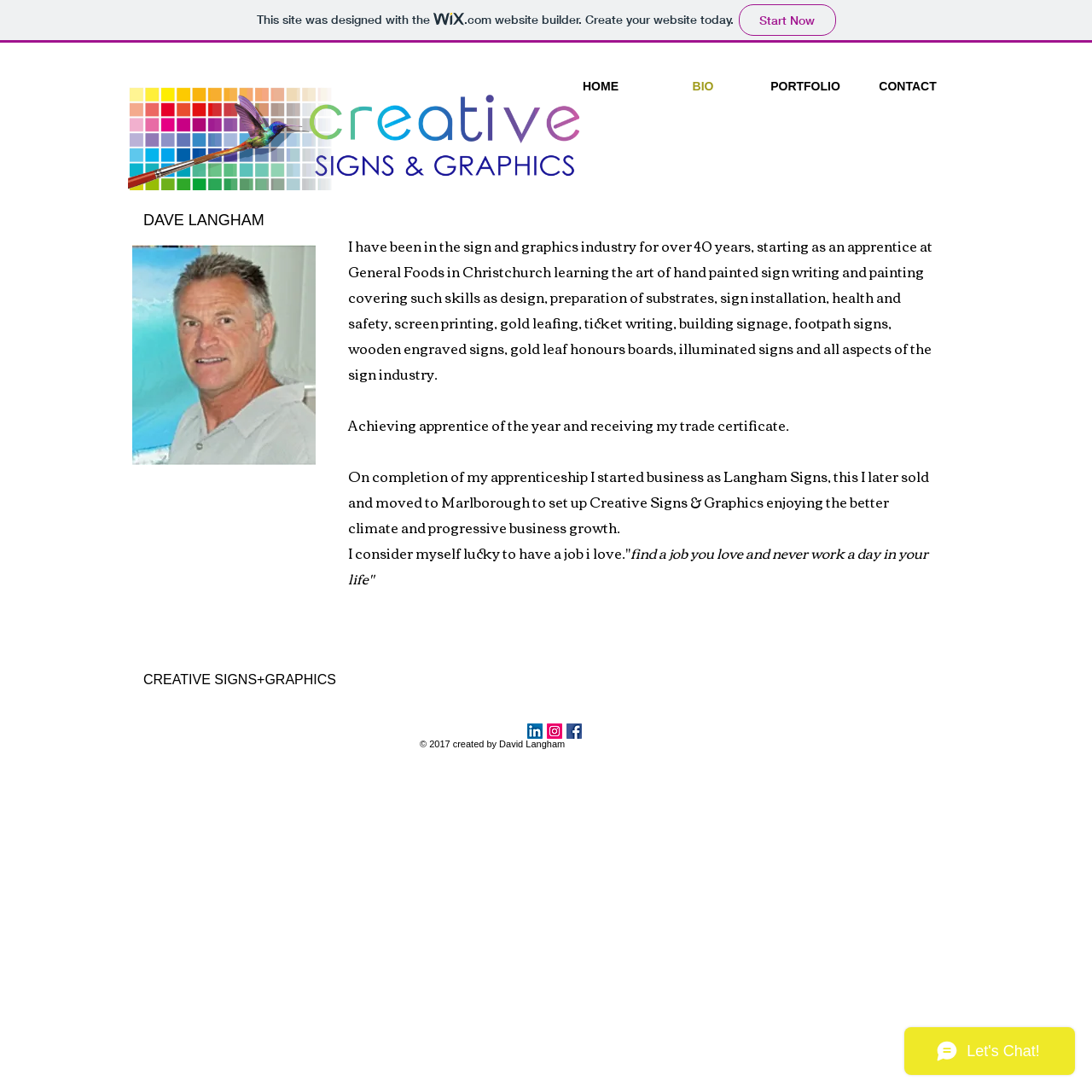Please identify the bounding box coordinates of the element that needs to be clicked to execute the following command: "View Dave Langham's portfolio". Provide the bounding box using four float numbers between 0 and 1, formatted as [left, top, right, bottom].

[0.691, 0.069, 0.784, 0.089]